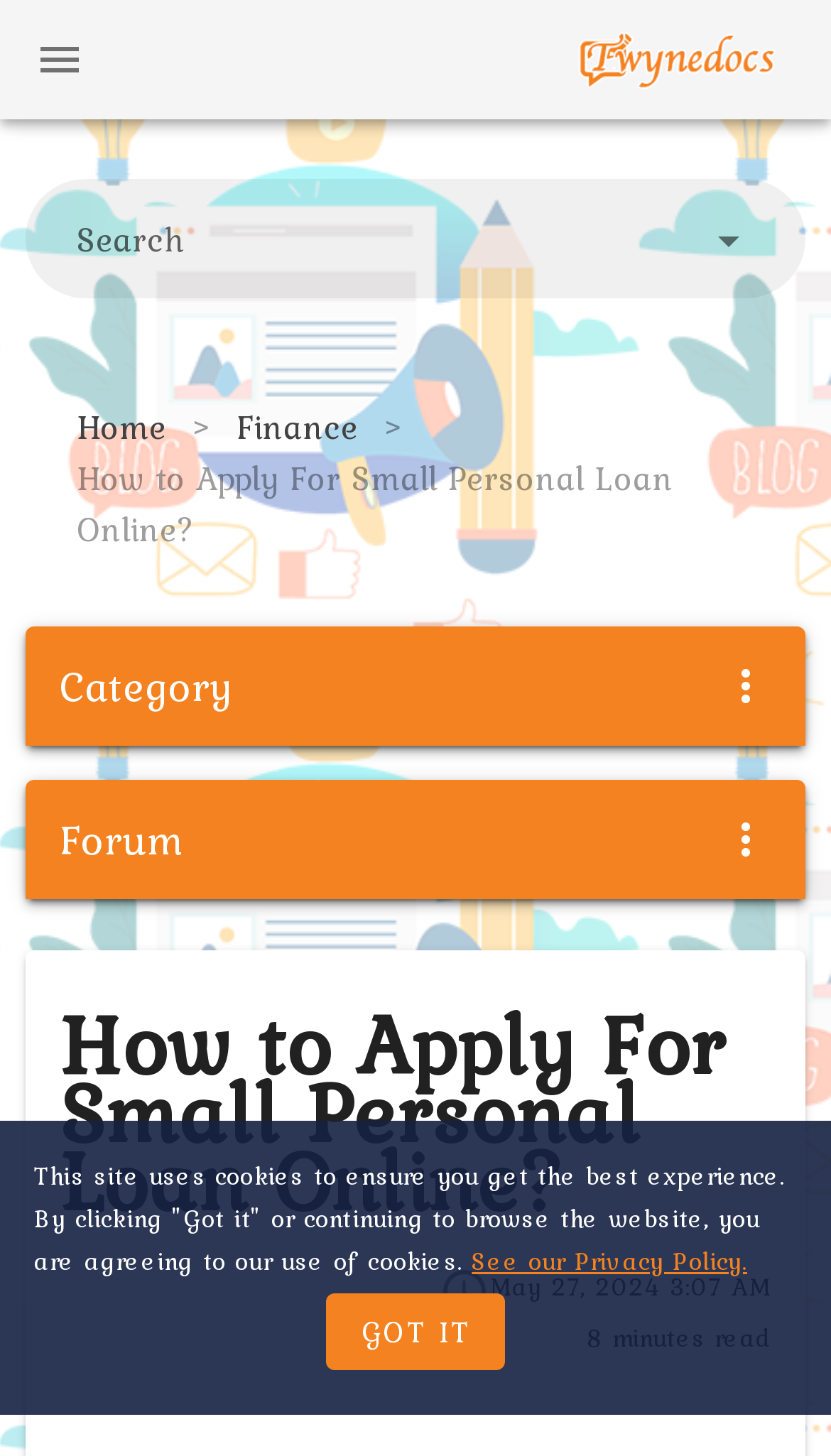Determine the bounding box coordinates of the clickable region to carry out the instruction: "Click the search button".

[0.01, 0.006, 0.133, 0.076]